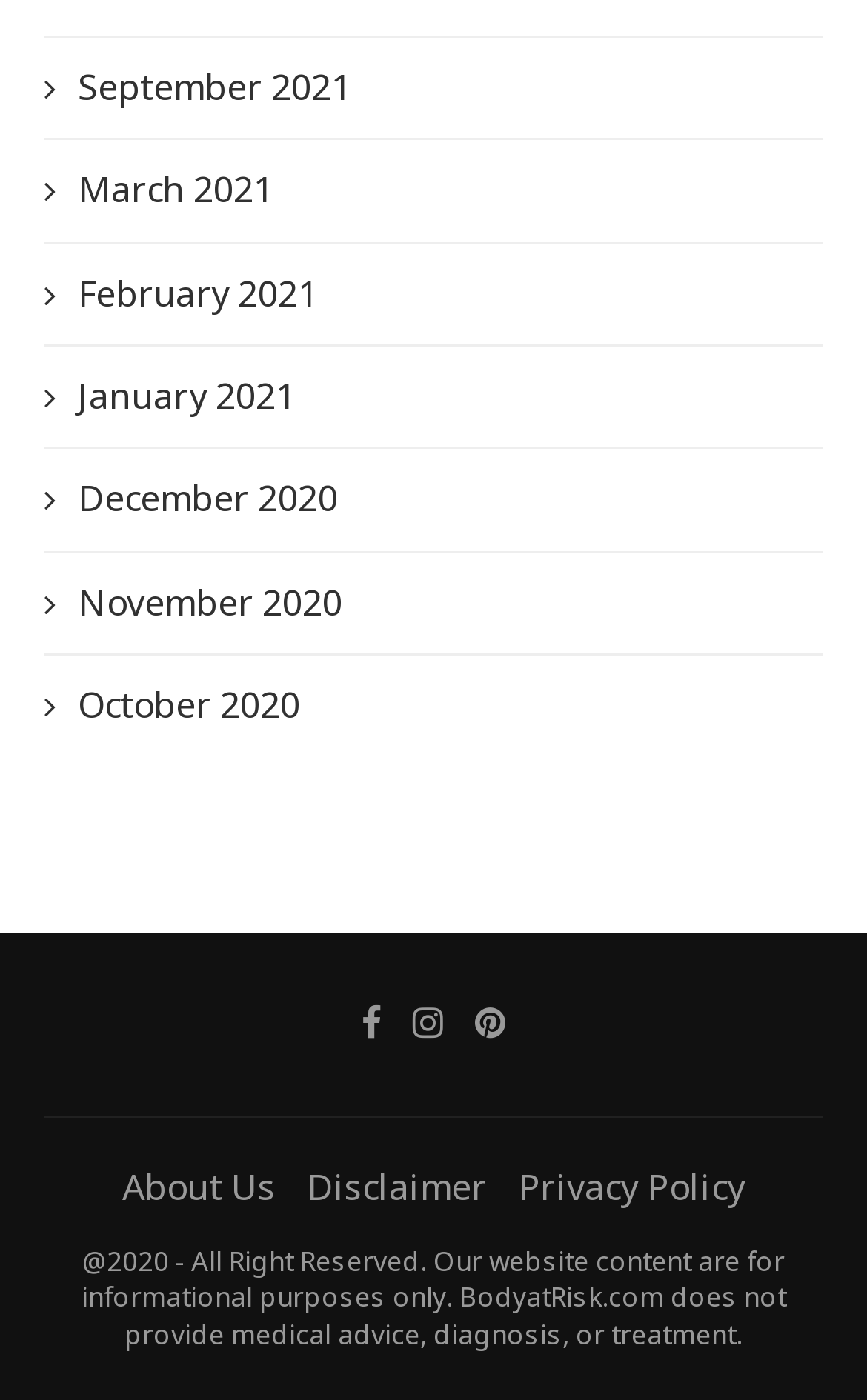Find the bounding box coordinates of the area that needs to be clicked in order to achieve the following instruction: "View October 2020". The coordinates should be specified as four float numbers between 0 and 1, i.e., [left, top, right, bottom].

[0.051, 0.486, 0.346, 0.522]